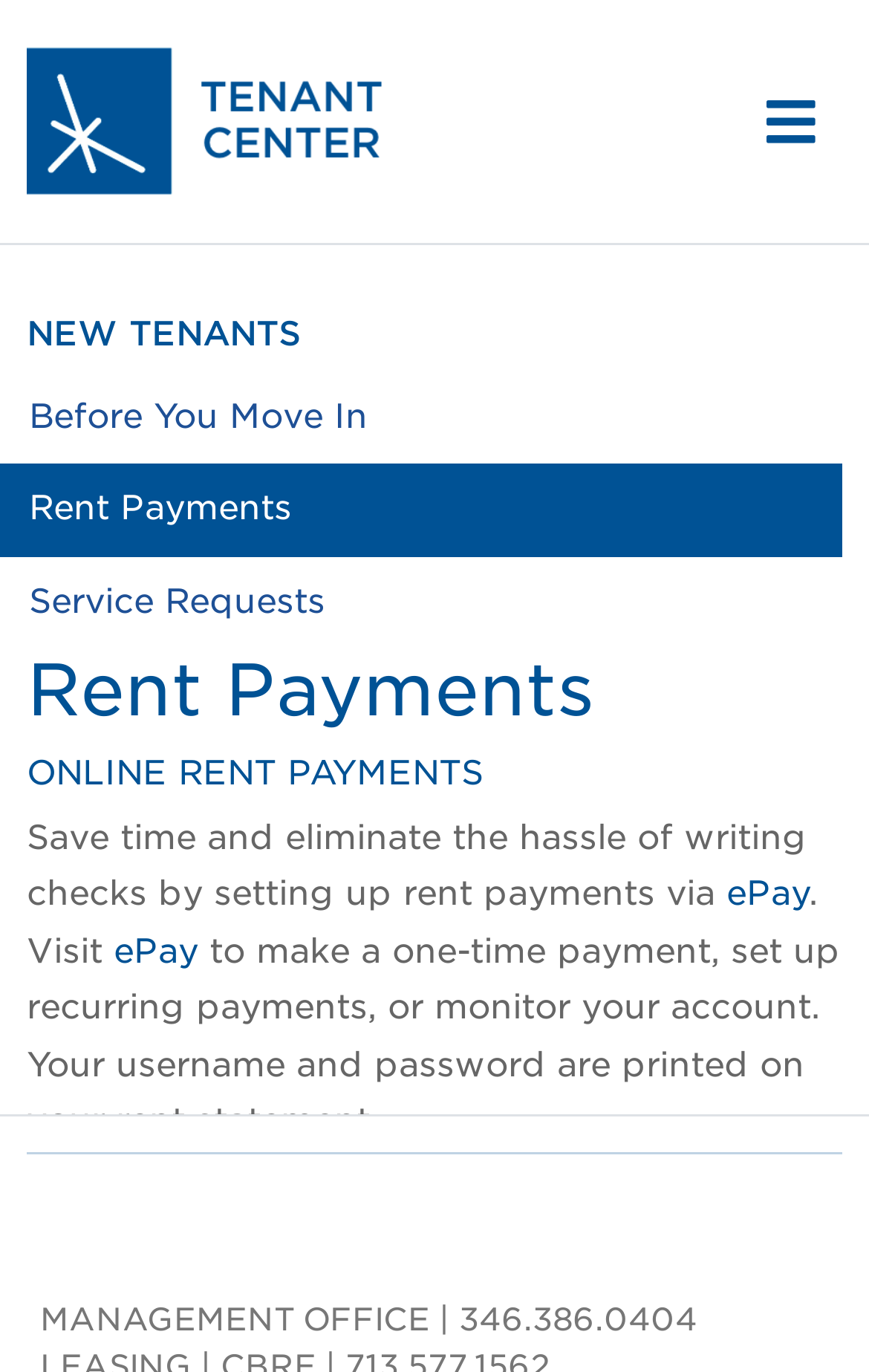Write a detailed summary of the webpage, including text, images, and layout.

The webpage is about rent payments for Pinecroft Center 3. At the top left, there is a link and an image, likely a logo. On the top right, there is a button with an icon. Below the logo, there are three headings: "NEW TENANTS", "Rent Payments", and "ONLINE RENT PAYMENTS". 

The main content starts with a paragraph of text explaining the benefits of setting up rent payments online. Below this text, there are two links to "ePay", a service that allows users to make one-time payments, set up recurring payments, or monitor their accounts. The username and password for this service are printed on the rent statement. 

Further down, there is a sentence that mentions a user guide for new users, with a link to download the "ePay User Guide". This guide provides a quick tour of the service. 

At the very bottom of the page, there is a horizontal separator, followed by the contact information for the management office, including an address and phone number.